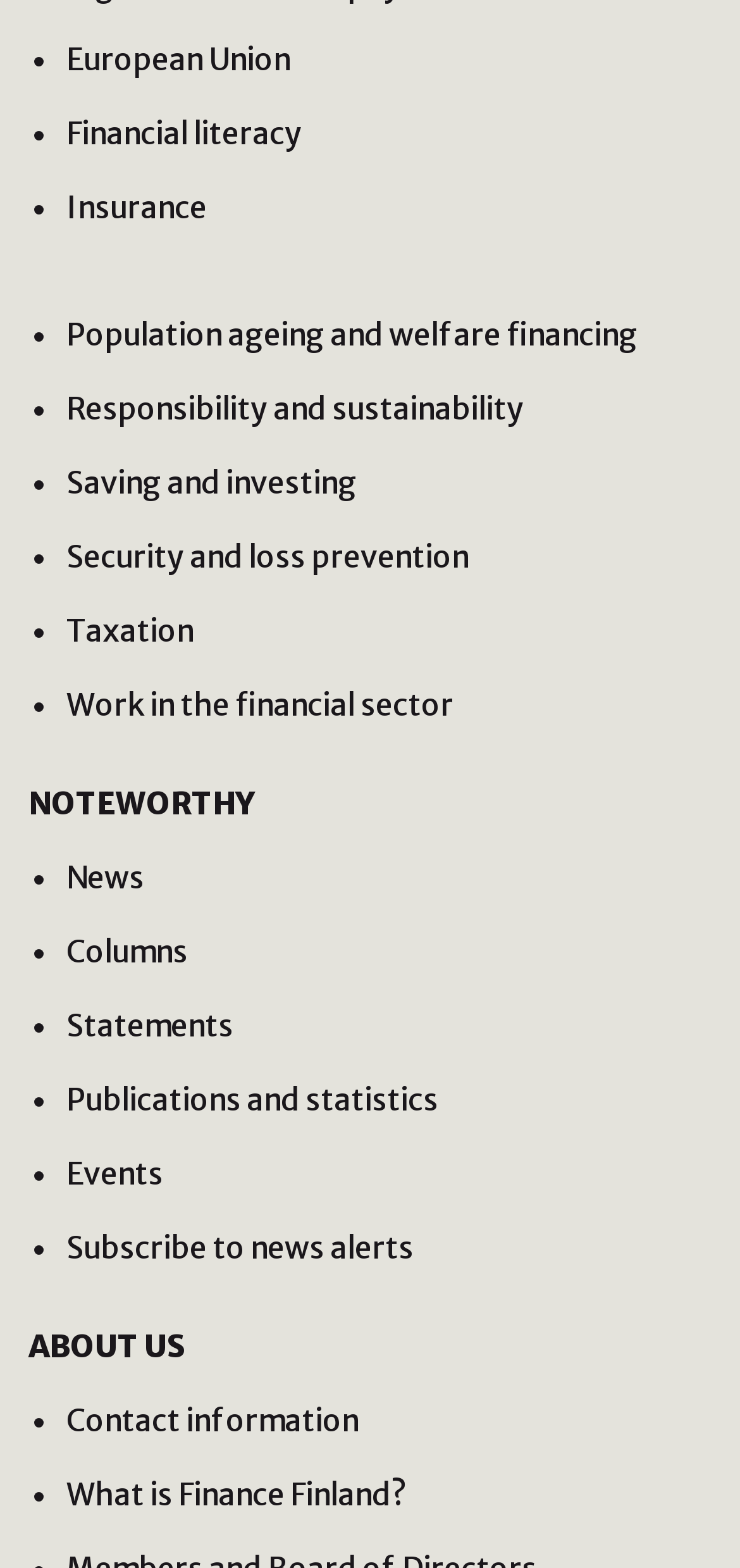Locate the UI element described by Insurance and provide its bounding box coordinates. Use the format (top-left x, top-left y, bottom-right x, bottom-right y) with all values as floating point numbers between 0 and 1.

[0.09, 0.119, 0.279, 0.144]